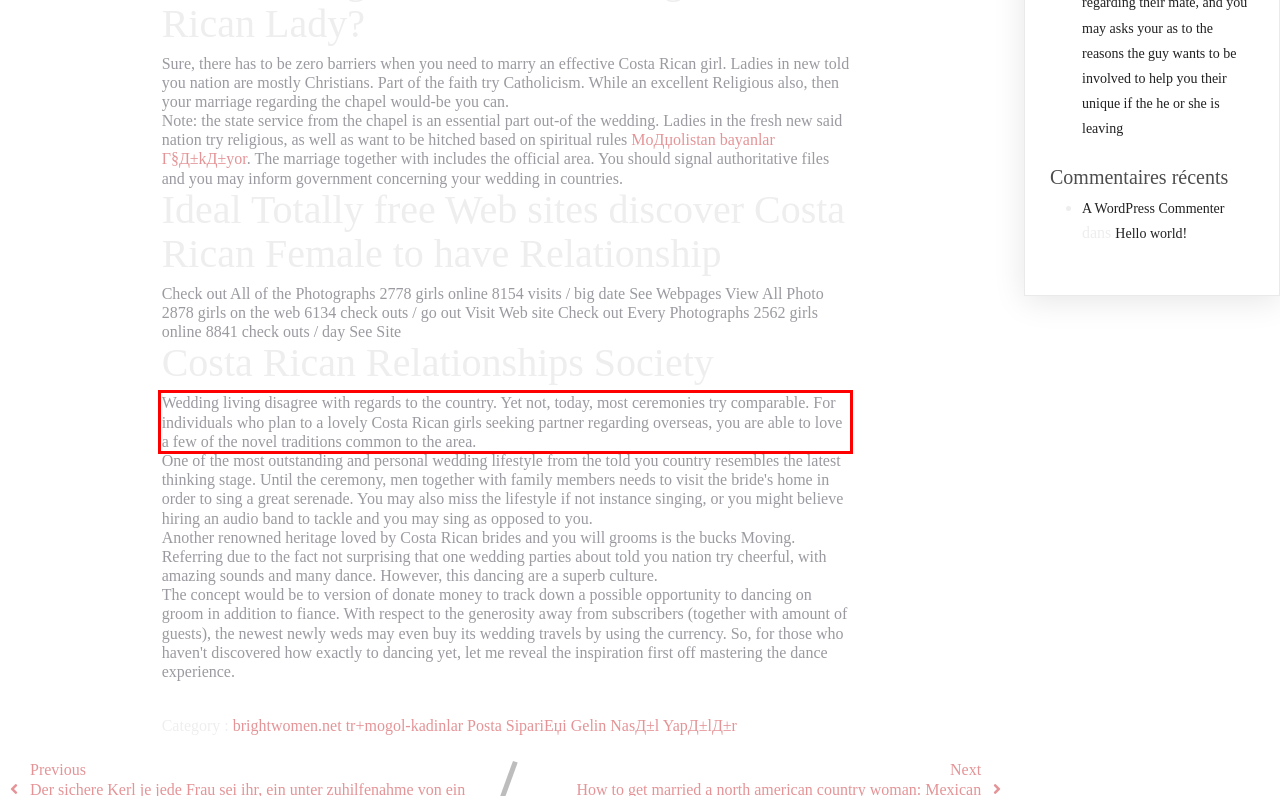Observe the screenshot of the webpage that includes a red rectangle bounding box. Conduct OCR on the content inside this red bounding box and generate the text.

Wedding living disagree with regards to the country. Yet not, today, most ceremonies try comparable. For individuals who plan to a lovely Costa Rican girls seeking partner regarding overseas, you are able to love a few of the novel traditions common to the area.